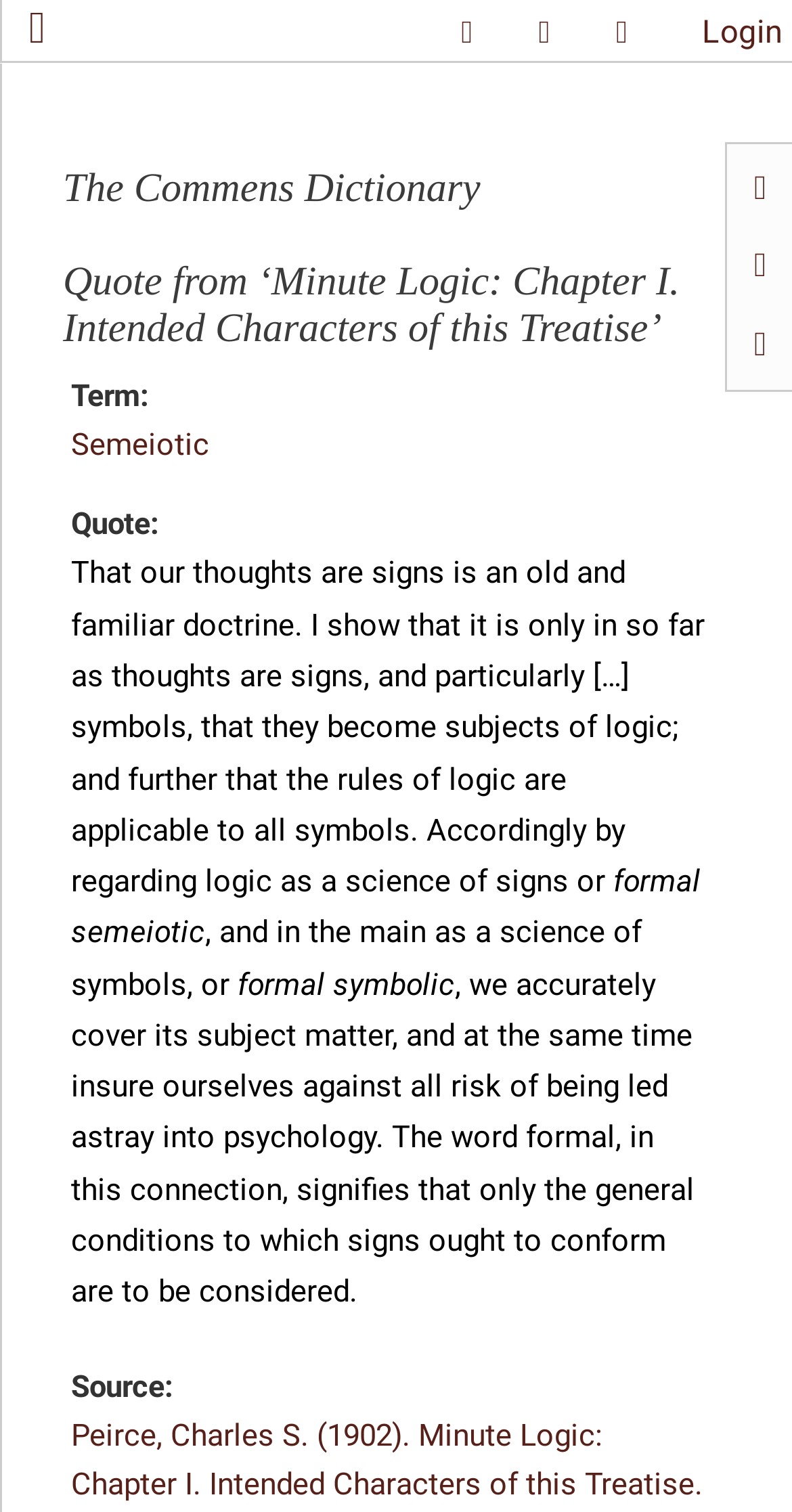Describe every aspect of the webpage in a detailed manner.

The webpage is a dictionary entry page for the term "Semeiotic" in the Commens Dictionary. At the top left, there is a link with an icon, followed by three generic elements: "Switch visual styles", "Share this page on social media", and "Search Commens". To the right of these elements, there is a "Login" link. 

Below these top elements, there is a heading that reads "The Commens Dictionary Quote from ‘Minute Logic: Chapter I. Intended Characters of this Treatise’". To the right of the heading, there are three links with icons. 

The main content of the page is divided into sections. The first section has a label "Term:" followed by a link to "Semeiotic". The second section has a label "Quote:" and contains a long passage of text that discusses the relationship between thoughts, signs, and logic. The passage is broken into several paragraphs. 

The quote section is followed by a section with a label "Source:". This section is located at the bottom left of the page. There are no images on the page.